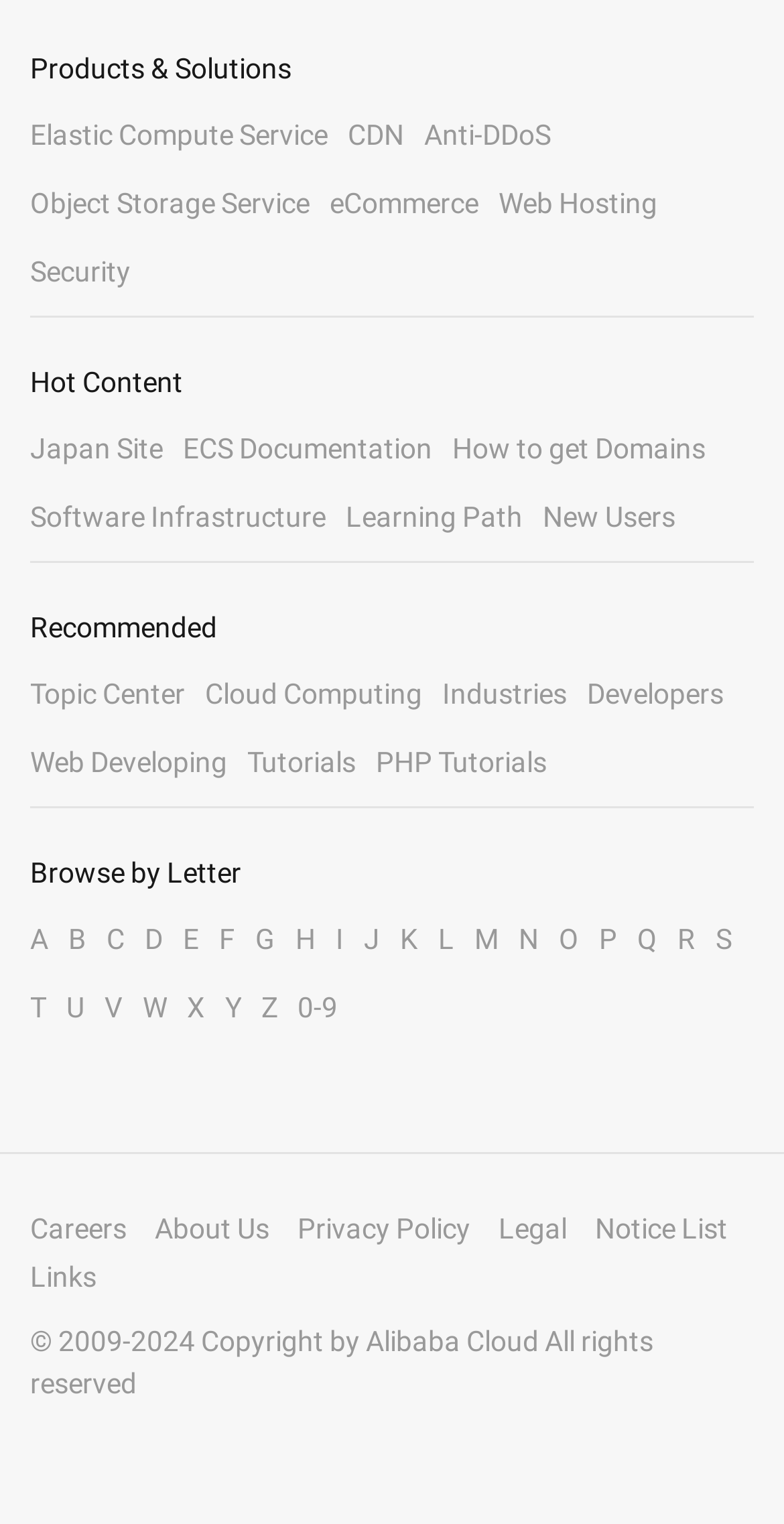What is the first product listed under 'Products & Solutions'?
Identify the answer in the screenshot and reply with a single word or phrase.

Elastic Compute Service